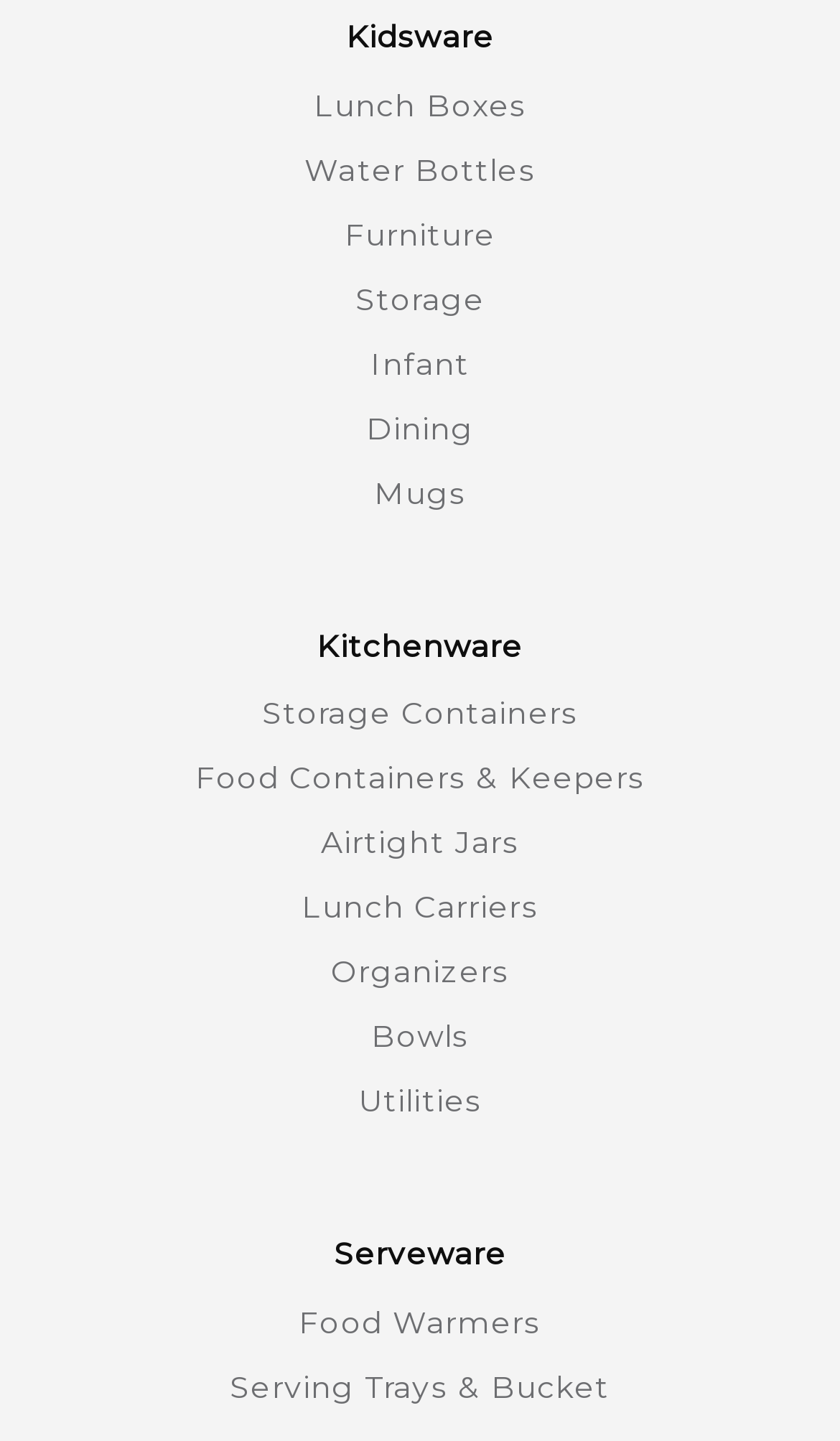Please identify the bounding box coordinates of the clickable area that will fulfill the following instruction: "View Storage Containers". The coordinates should be in the format of four float numbers between 0 and 1, i.e., [left, top, right, bottom].

[0.312, 0.482, 0.688, 0.509]